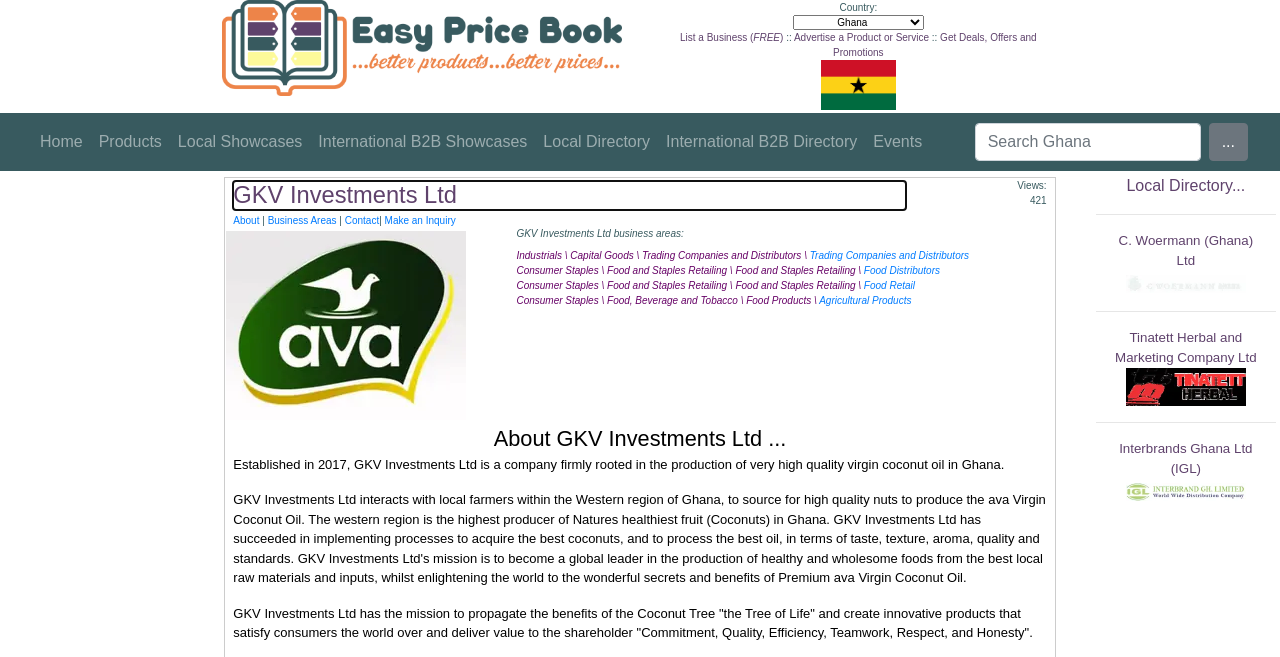Detail the various sections and features present on the webpage.

The webpage is about GKV Investments Ltd, a company that produces high-quality virgin coconut oil in Ghana. At the top of the page, there is a heading with the company name, followed by a static text "Views:" and a number "421". Below this, there is an image of the company's logo.

The main content of the page is divided into two sections. The first section is about the company, with a heading "About GKV Investments Ltd..." and two paragraphs of text describing the company's mission and values. The second section is about the company's business areas, with a heading "GKV Investments Ltd business areas:" and a list of industries and categories, including Industrials, Capital Goods, Trading Companies and Distributors, Consumer Staples, Food and Staples Retailing, and Food Products.

On the top-right side of the page, there are several links, including "About", "Business Areas", "Contact", and "Make an Inquiry". Below these links, there is a complementary section with a list of related companies, including C. Woermann (Ghana) Ltd, Tinatett Herbal and Marketing Company Ltd, and Interbrands Ghana Ltd (IGL), each with a link and an image.

On the bottom-left side of the page, there are several links to other sections of the website, including "Home", "Products", "Local Showcases", "International B2B Showcases", "Local Directory", "International B2B Directory", and "Events". There is also a search box with a placeholder text "Search Ghana" and a button.

At the very bottom of the page, there is a link to "Easy Price Book Ghana" and an image of the Easy Price Book Ghana logo.